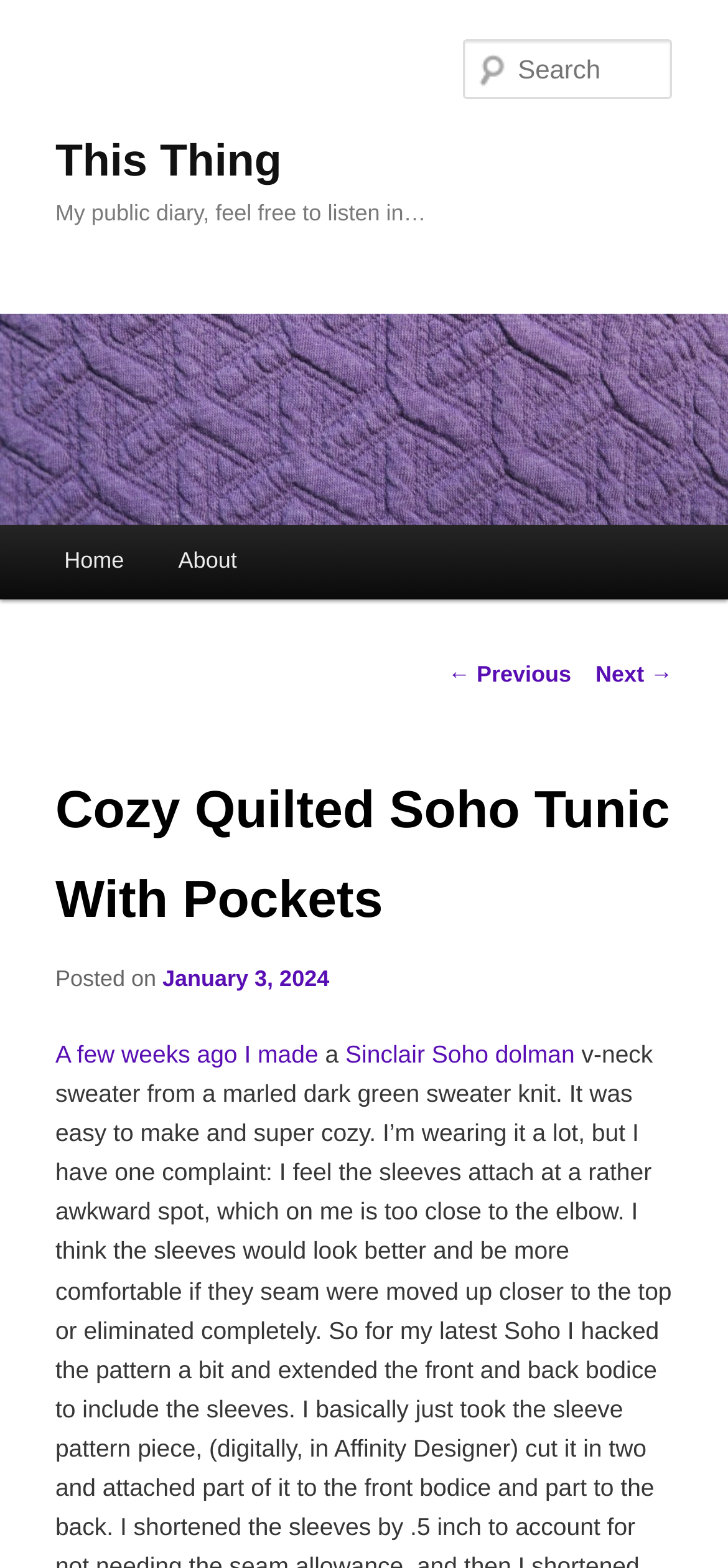Using the provided element description, identify the bounding box coordinates as (top-left x, top-left y, bottom-right x, bottom-right y). Ensure all values are between 0 and 1. Description: parent_node: This Thing

[0.0, 0.2, 1.0, 0.334]